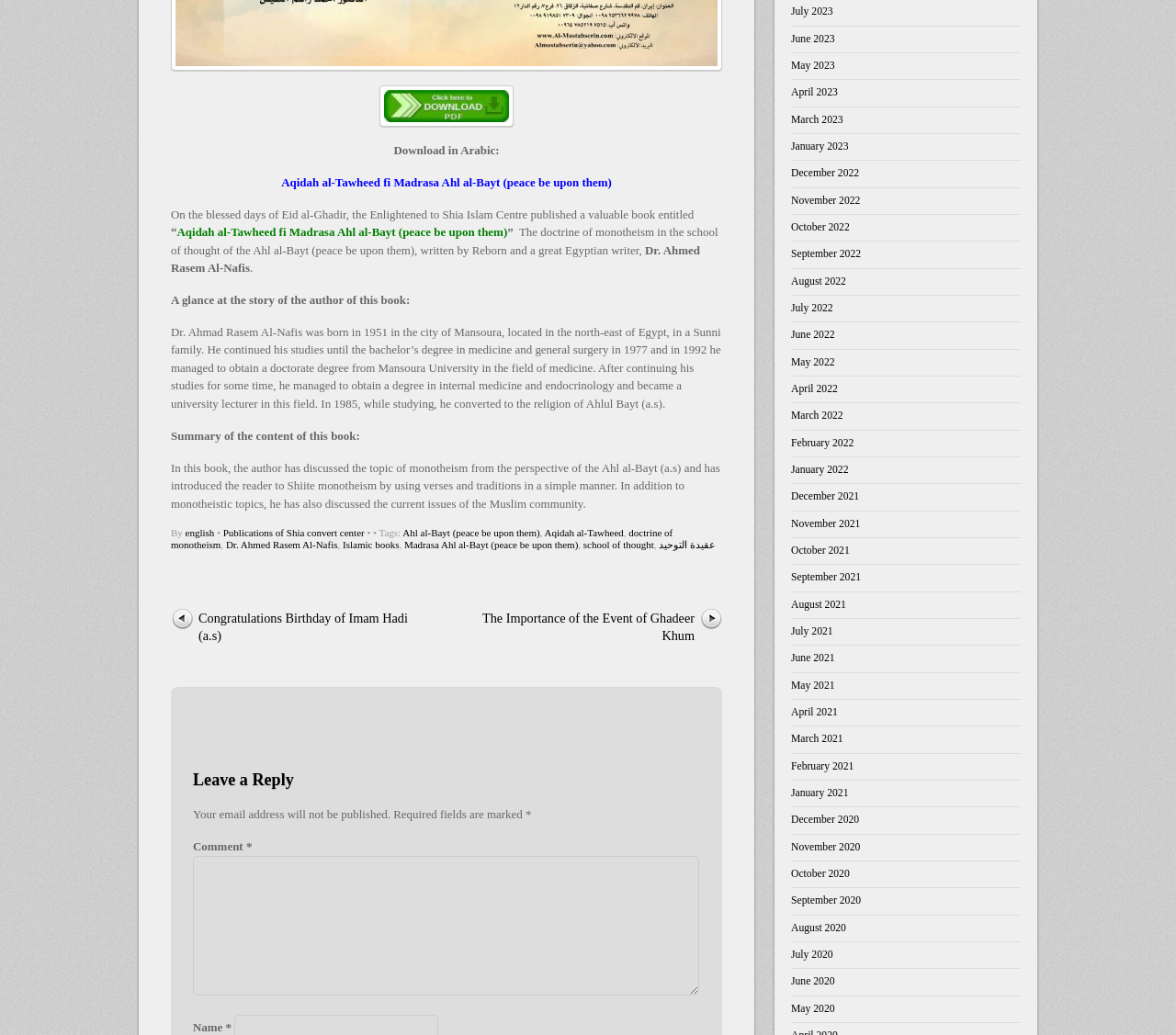What is the topic of the book?
Please analyze the image and answer the question with as much detail as possible.

The topic of the book can be inferred from the text, which mentions 'the doctrine of monotheism in the school of thought of the Ahl al-Bayt (peace be upon them)'.